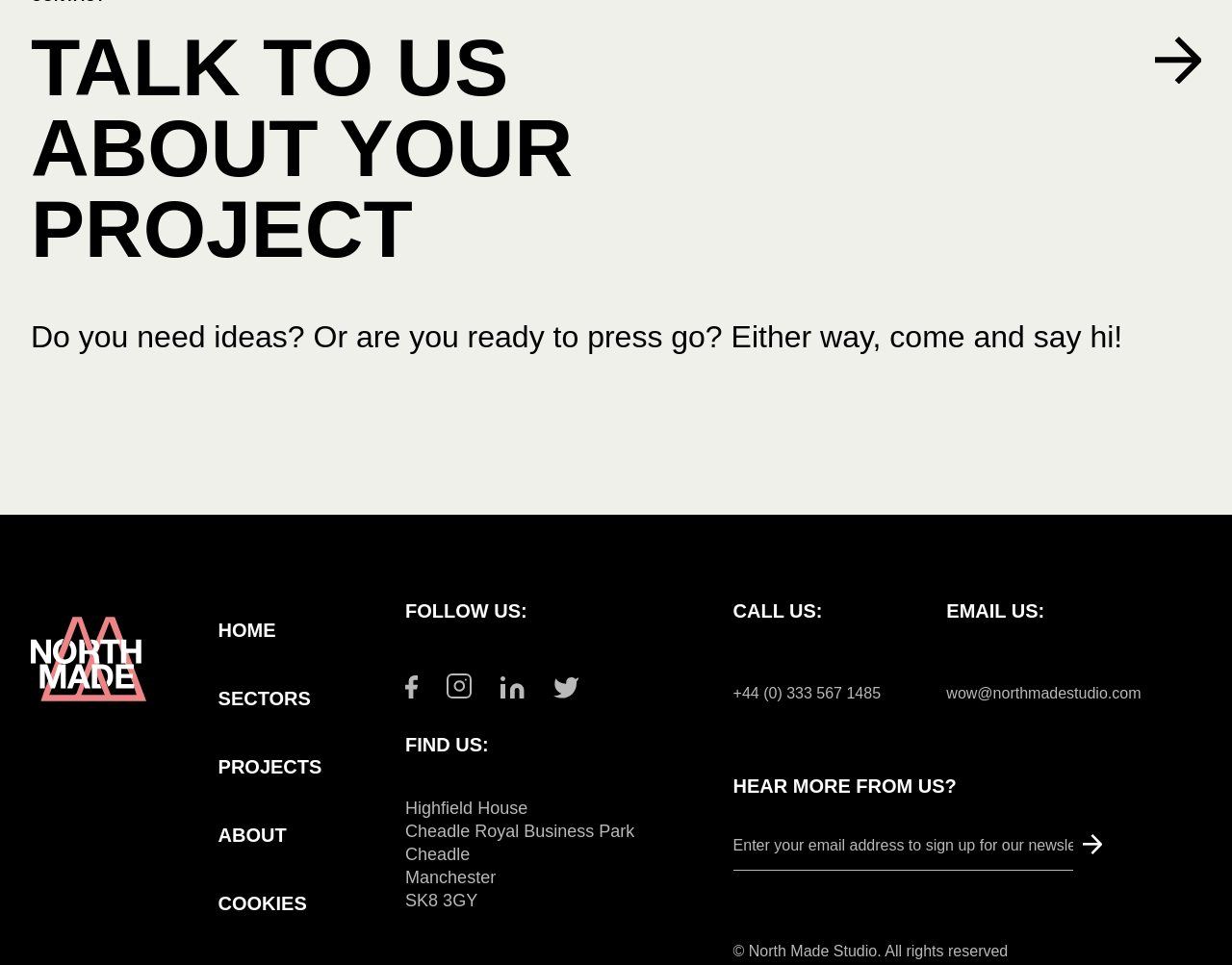Determine the bounding box of the UI element mentioned here: "Baskets and Storages". The coordinates must be in the format [left, top, right, bottom] with values ranging from 0 to 1.

None